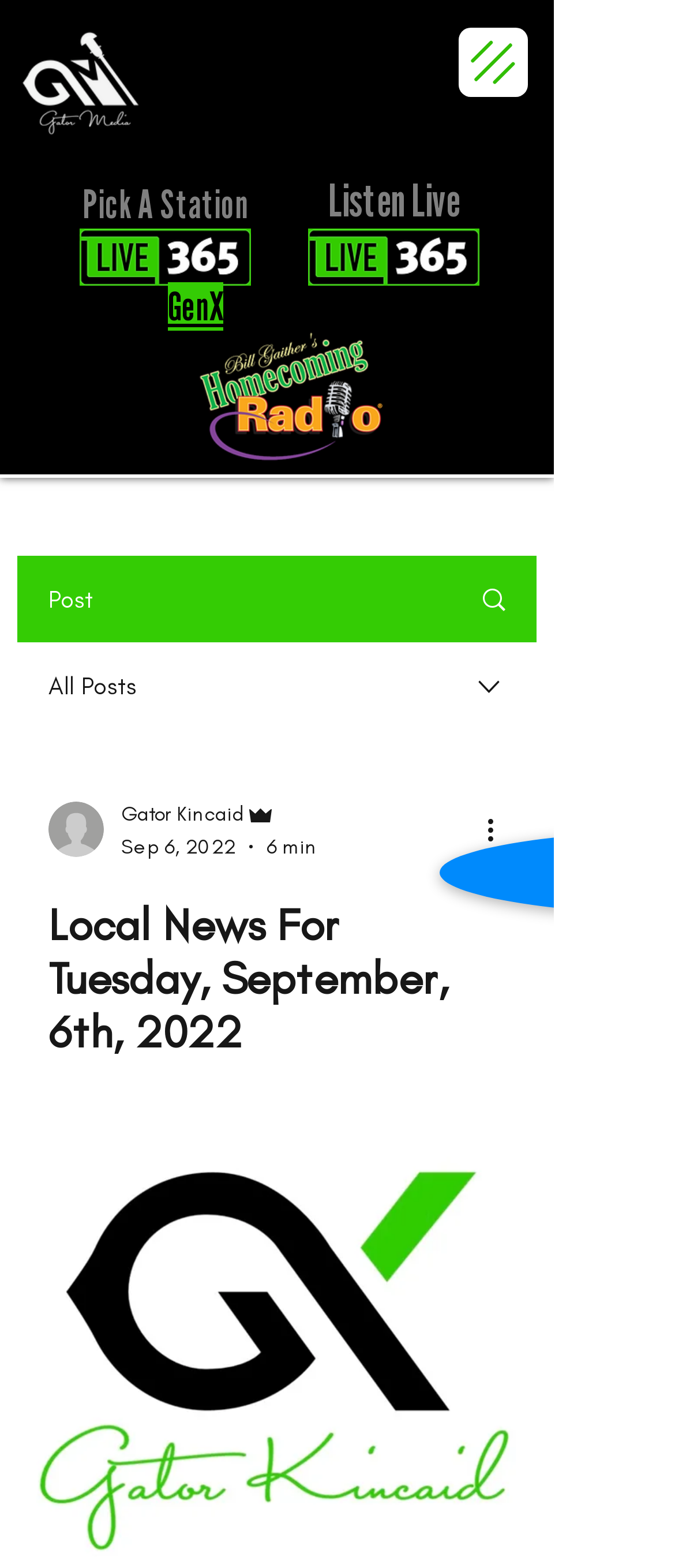What is the position of the 'Open navigation menu' button?
Based on the image, please offer an in-depth response to the question.

According to the bounding box coordinates of the 'Open navigation menu' button, its y1 and y2 values are 0.018 and 0.062, respectively, which indicates that it is located at the top of the webpage. Additionally, its x1 and x2 values are 0.679 and 0.782, respectively, which suggests that it is positioned on the right side of the webpage.